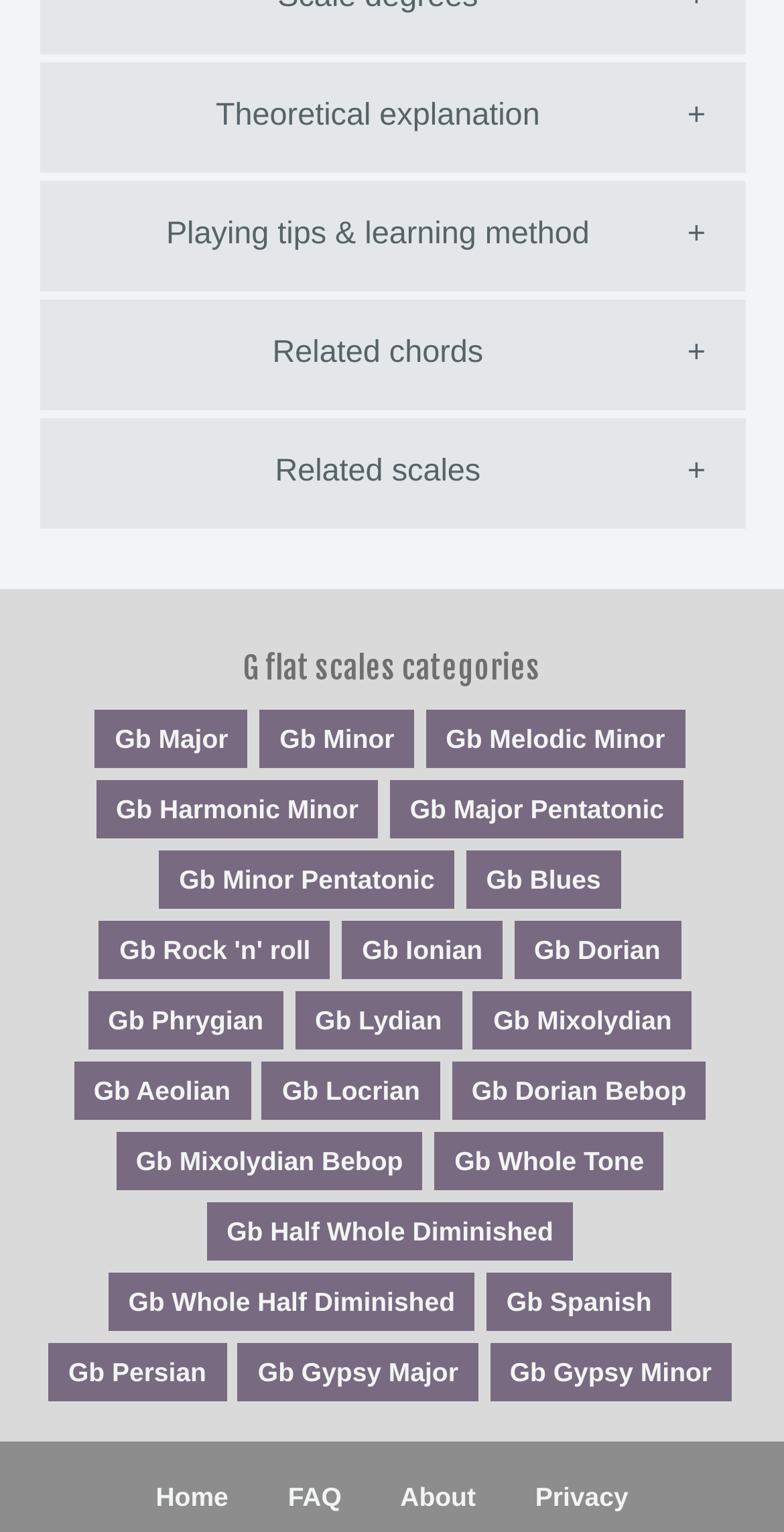Provide your answer in a single word or phrase: 
What is the style of jazz mainly used for this scale?

bebop